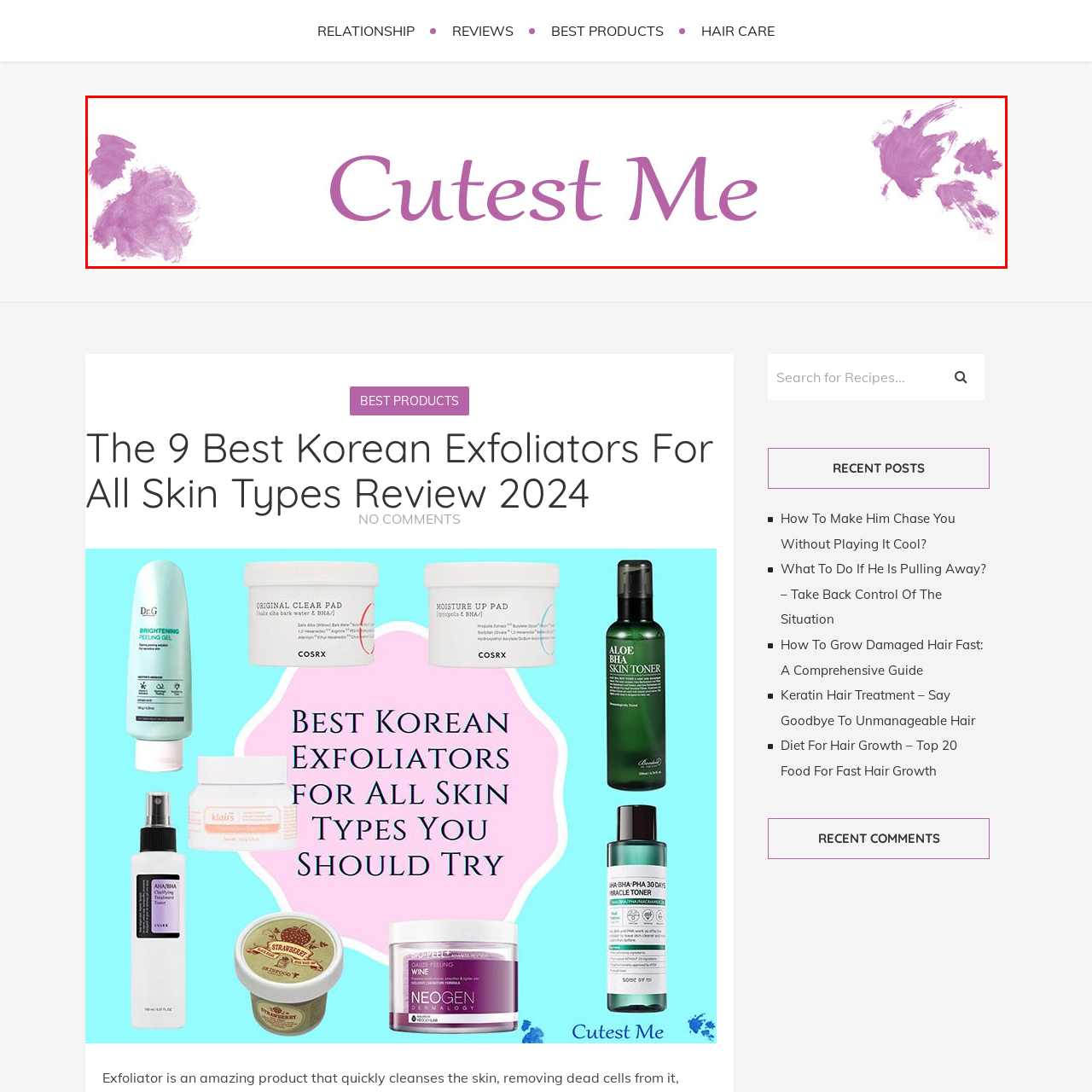What is the font style of the text 'Cutest Me'?
Study the image framed by the red bounding box and answer the question in detail, relying on the visual clues provided.

The caption describes the font of the text 'Cutest Me' as 'elegant, flowing', which suggests a refined and sophisticated font style.